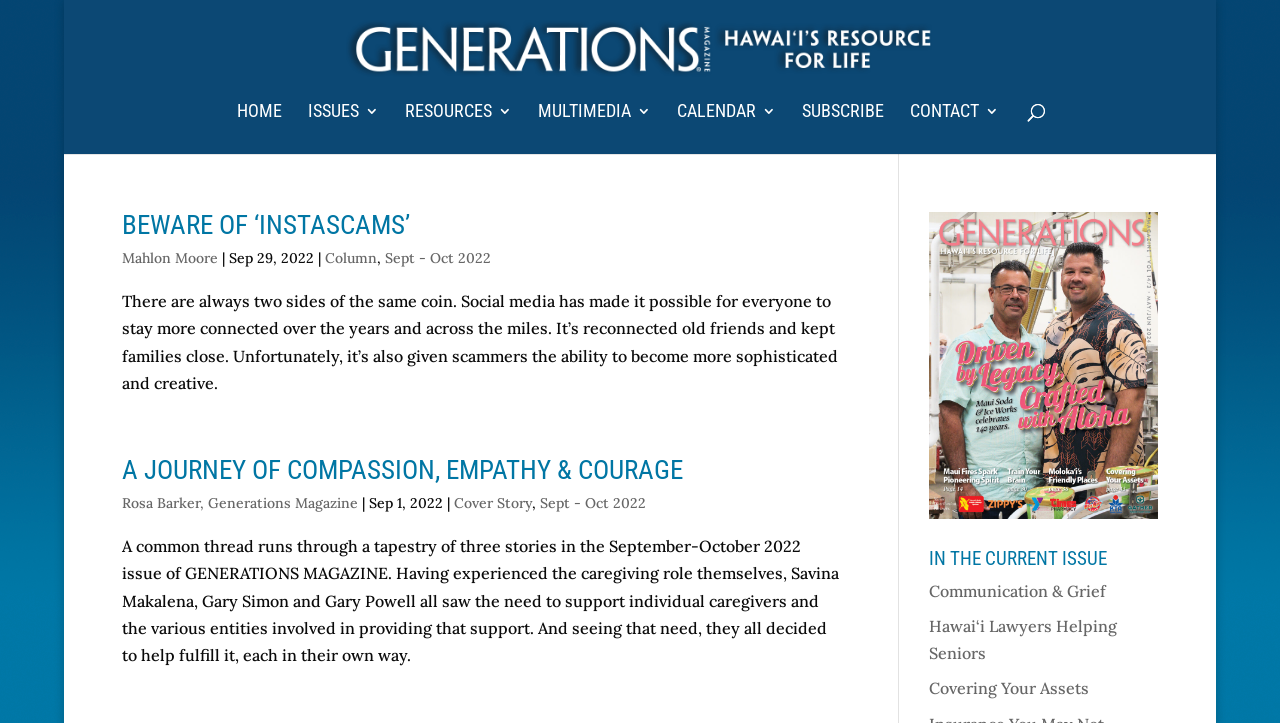Identify the bounding box coordinates for the UI element described by the following text: "Mahlon Moore". Provide the coordinates as four float numbers between 0 and 1, in the format [left, top, right, bottom].

[0.095, 0.344, 0.17, 0.369]